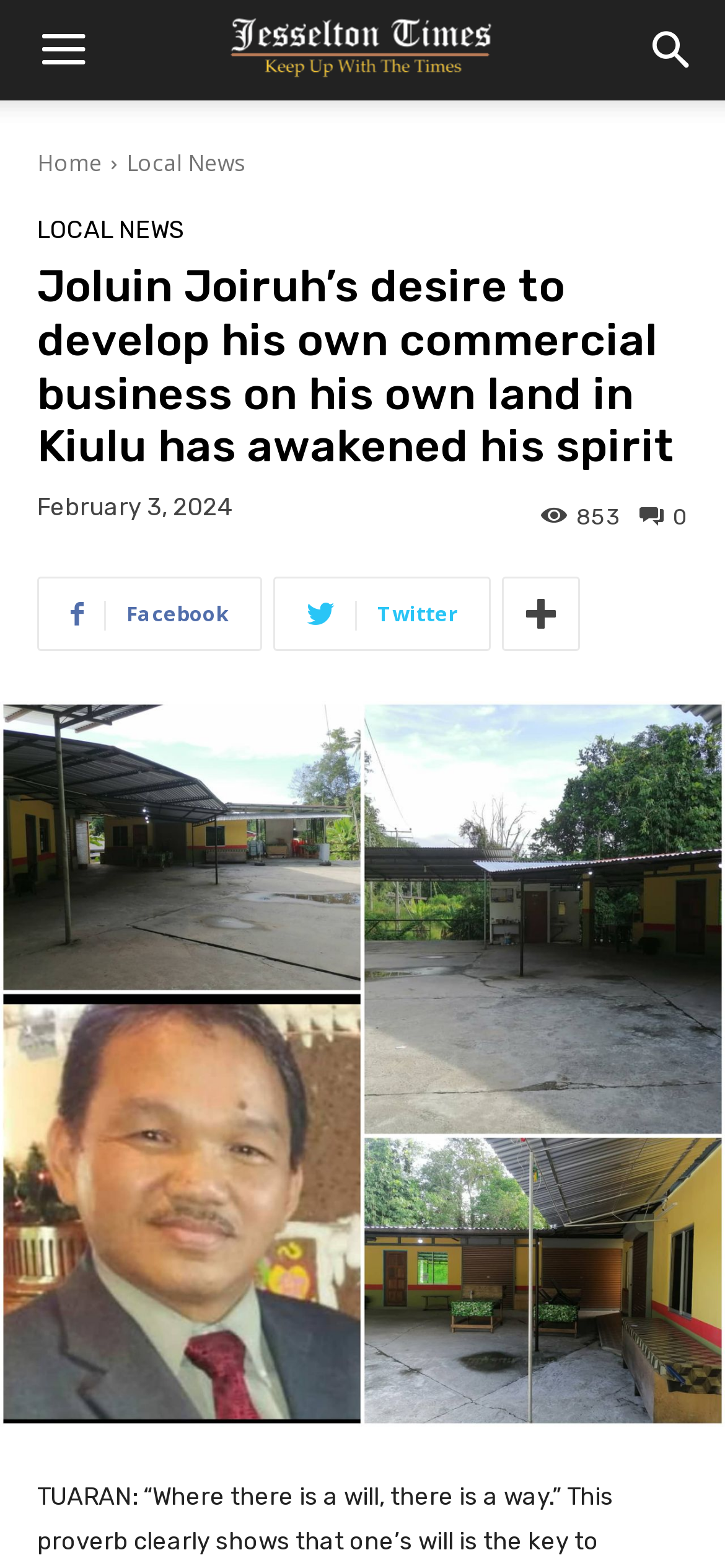Show the bounding box coordinates of the element that should be clicked to complete the task: "Read Local News".

[0.174, 0.094, 0.338, 0.114]